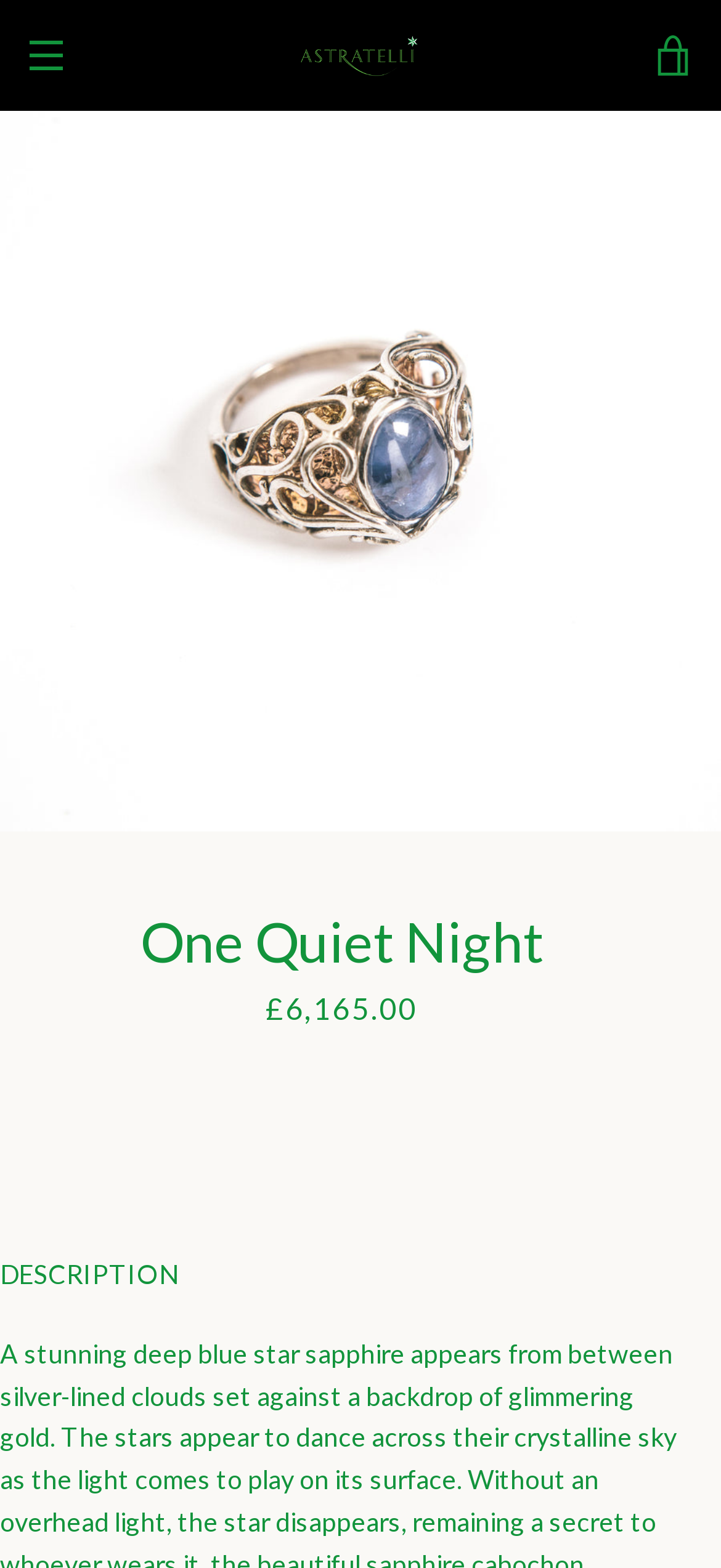Kindly respond to the following question with a single word or a brief phrase: 
Is the website powered by Shopify?

Yes